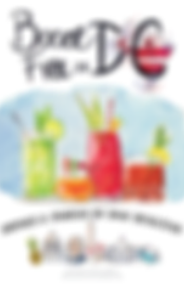Use a single word or phrase to answer this question: 
What is the main theme of the poster?

Non-alcoholic beverages